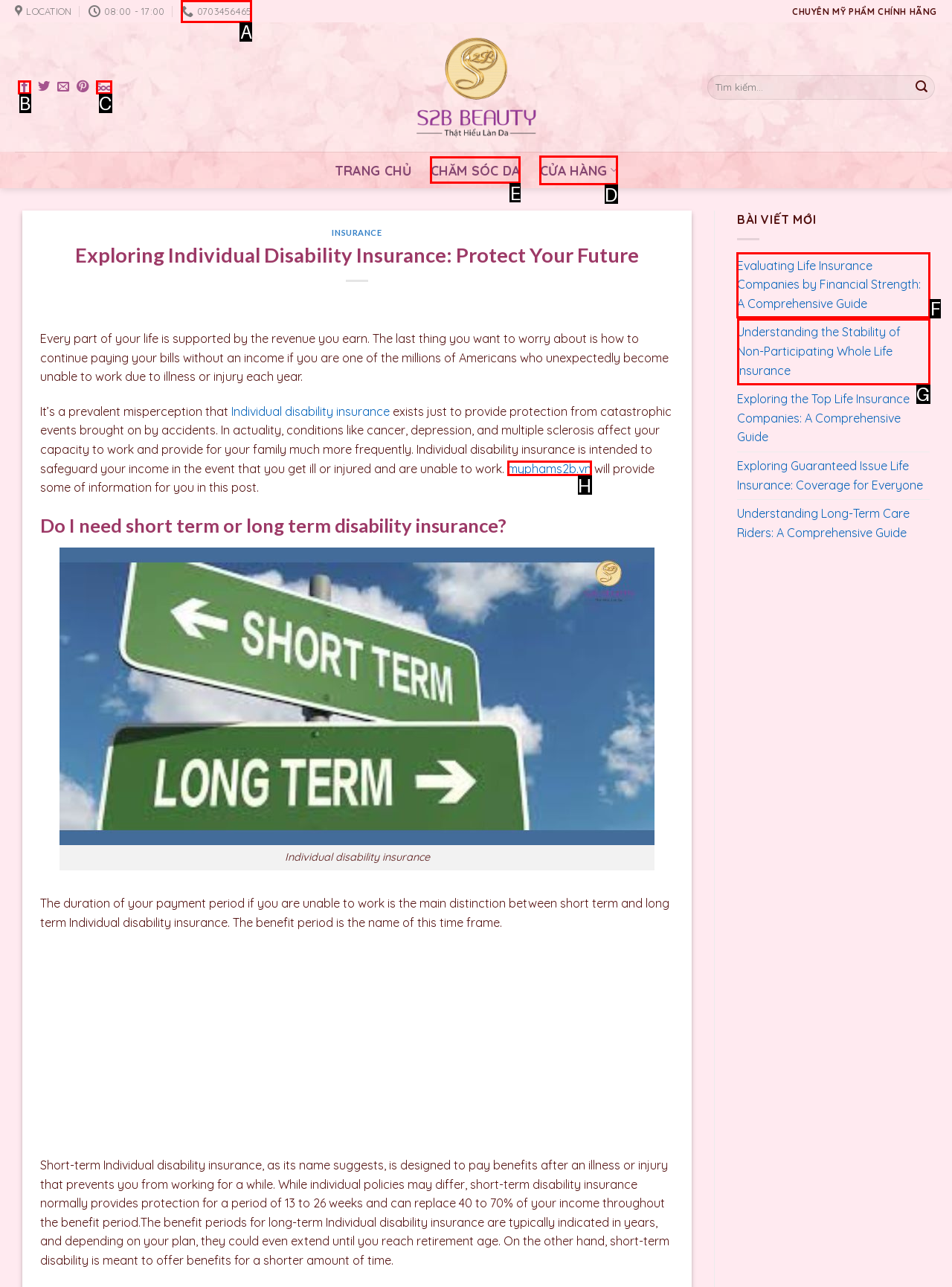Choose the letter of the option you need to click to Open YouTube in a new tab. Answer with the letter only.

None